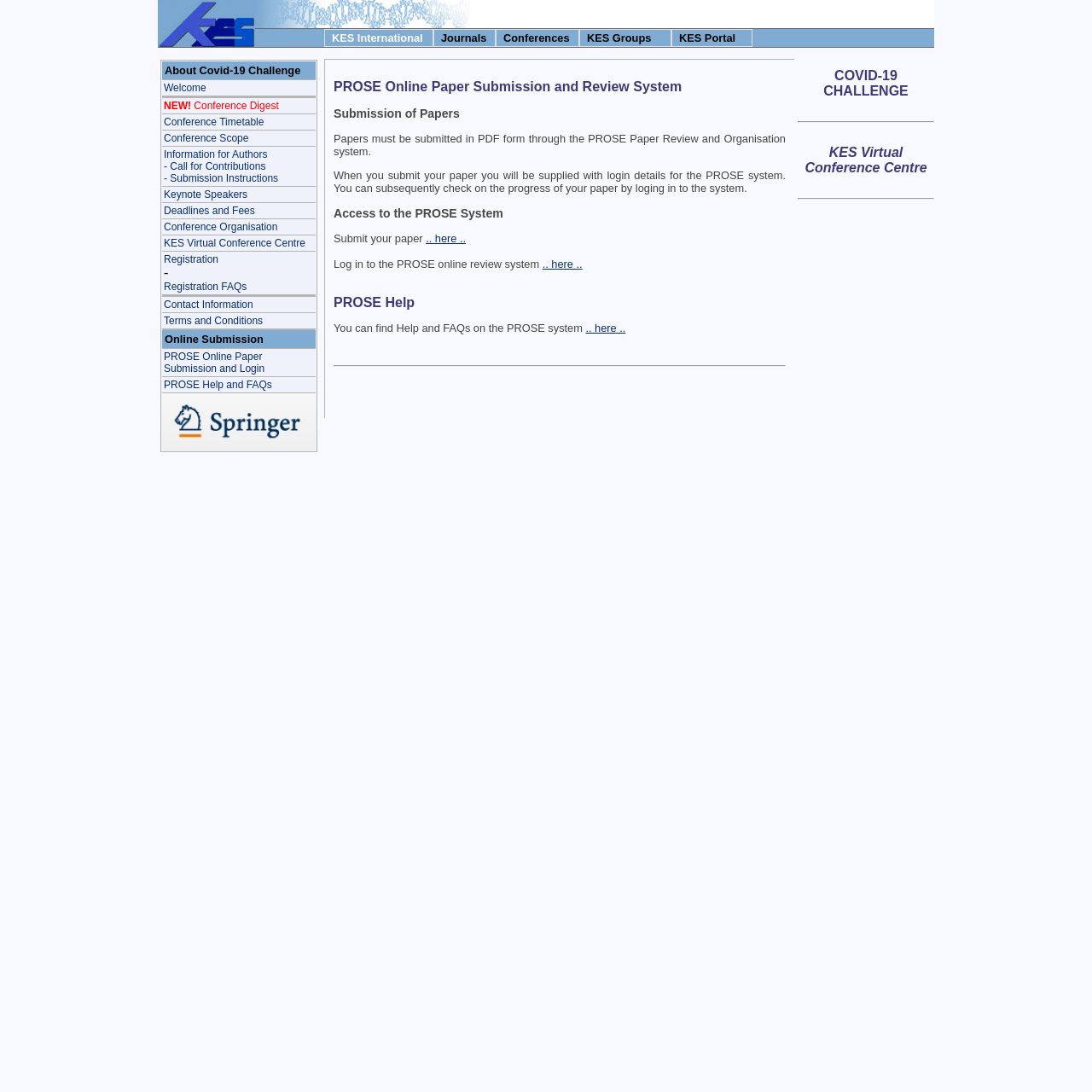Could you indicate the bounding box coordinates of the region to click in order to complete this instruction: "Submit your paper".

[0.39, 0.213, 0.427, 0.225]